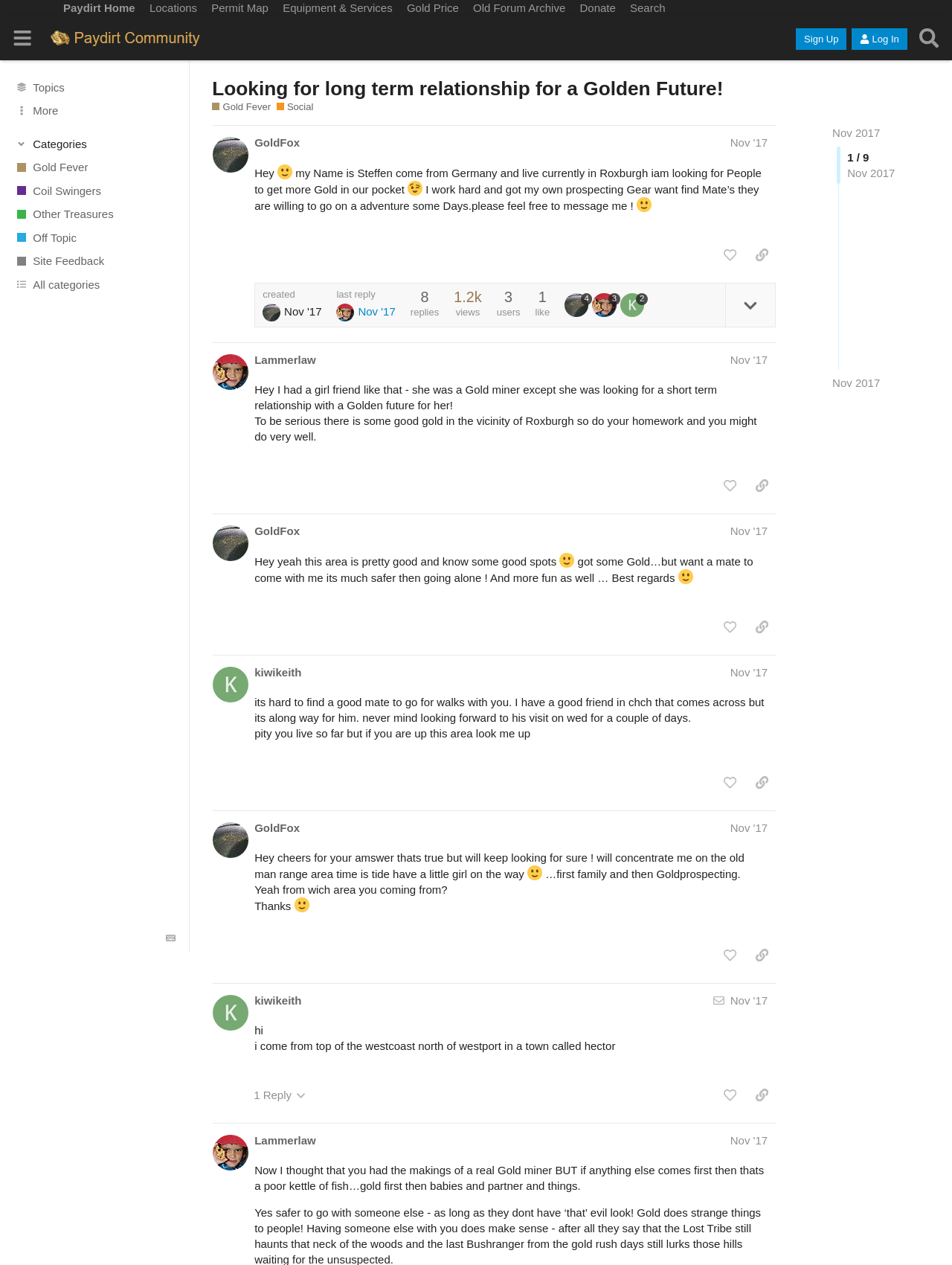What is the date of the last reply to the first post?
Please look at the screenshot and answer in one word or a short phrase.

Nov 5, 2017 8:10 pm